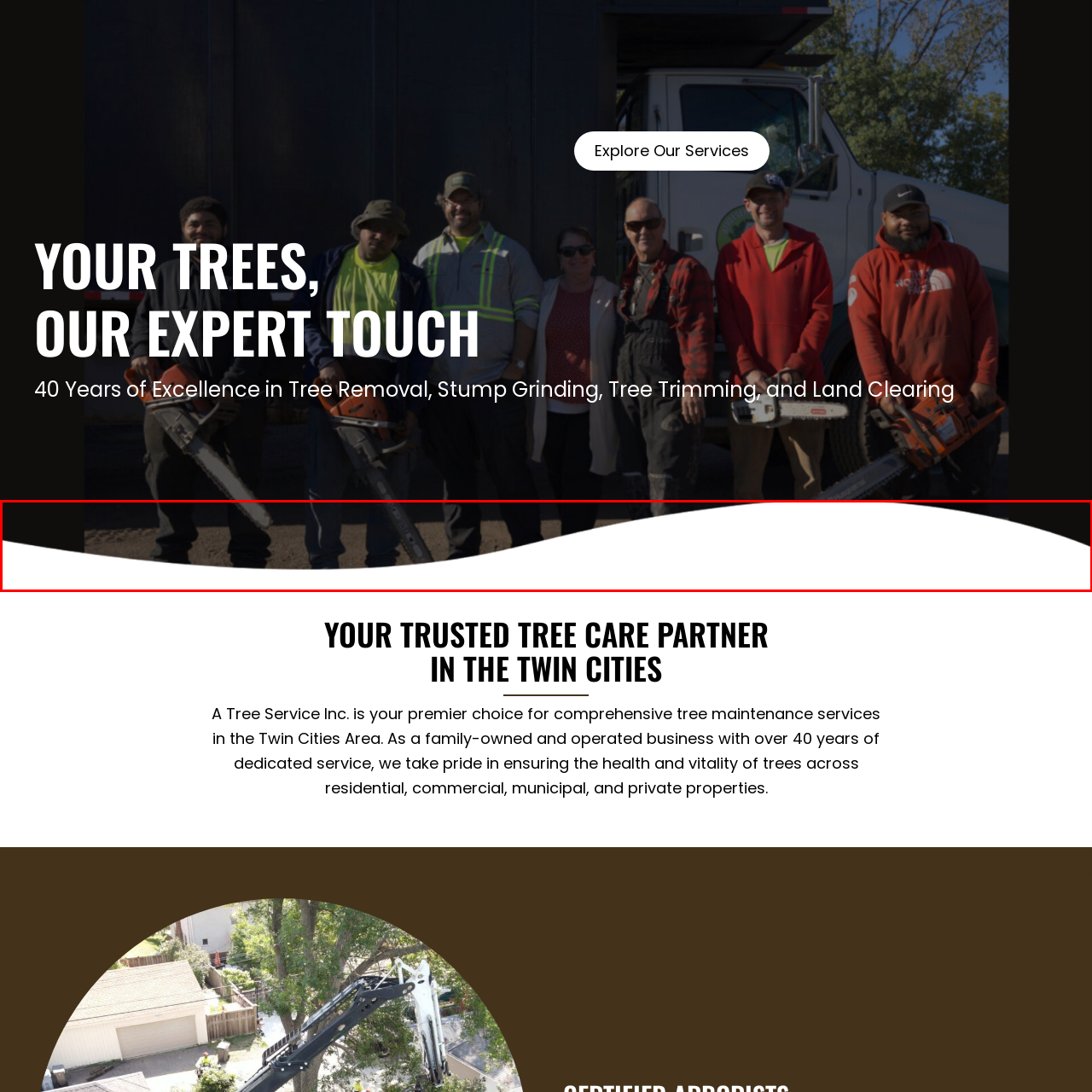Give a detailed account of the scene depicted in the image inside the red rectangle.

The image features a smooth, flowing design characterized by a green and white wave pattern set against a dark background. This visually appealing element adds a touch of elegance and vibrancy, likely designed to capture attention and evoke a sense of trust and professionalism. Such imagery complements the themes of nature and care, aligning with the overall message of the accompanying content, which emphasizes over 40 years of excellence in tree services. The combination of colors and shapes works to reinforce the brand's commitment to quality tree maintenance and the well-being of the environment.